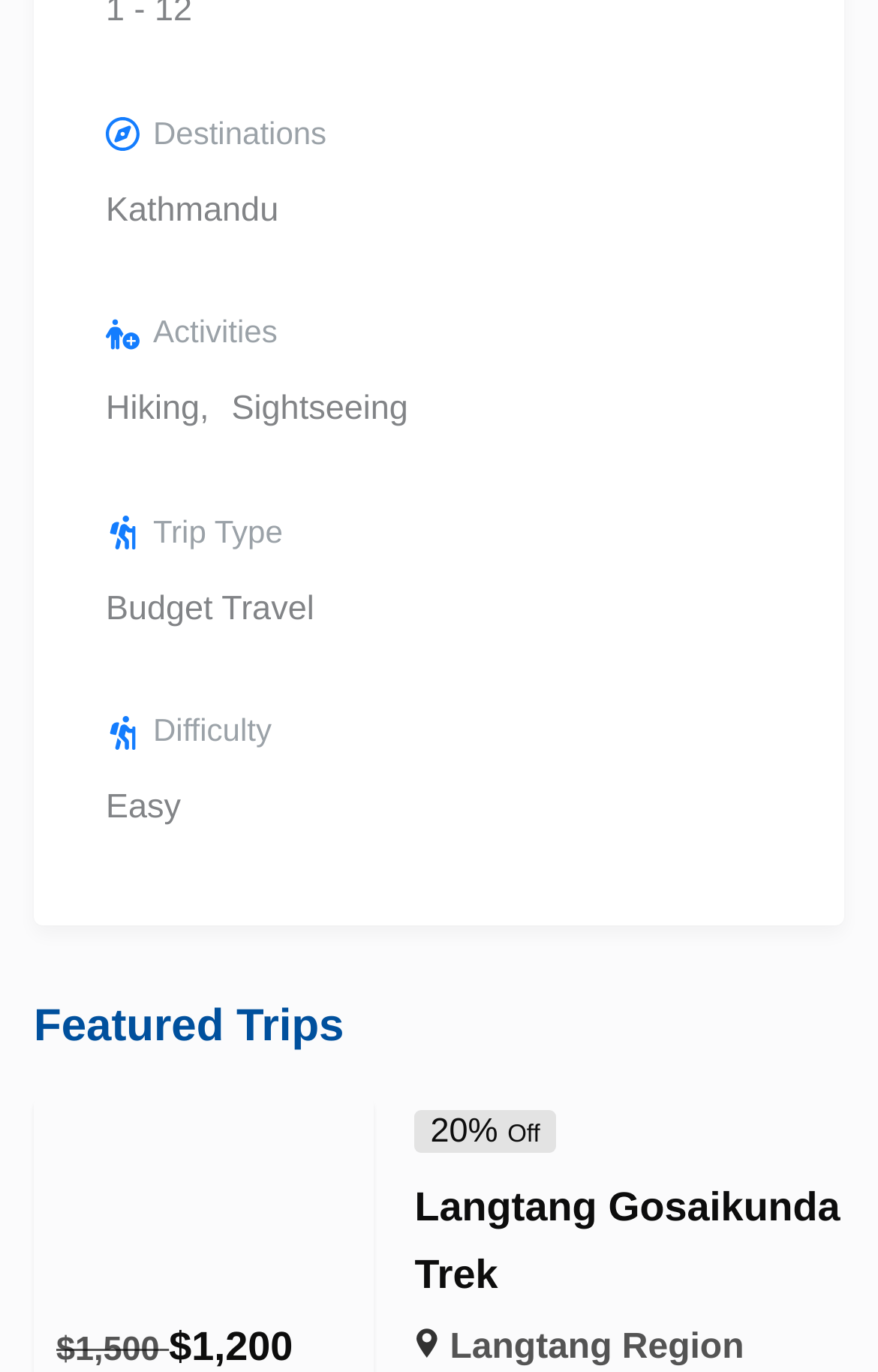From the webpage screenshot, predict the bounding box coordinates (top-left x, top-left y, bottom-right x, bottom-right y) for the UI element described here: Budget Travel

[0.121, 0.426, 0.358, 0.463]